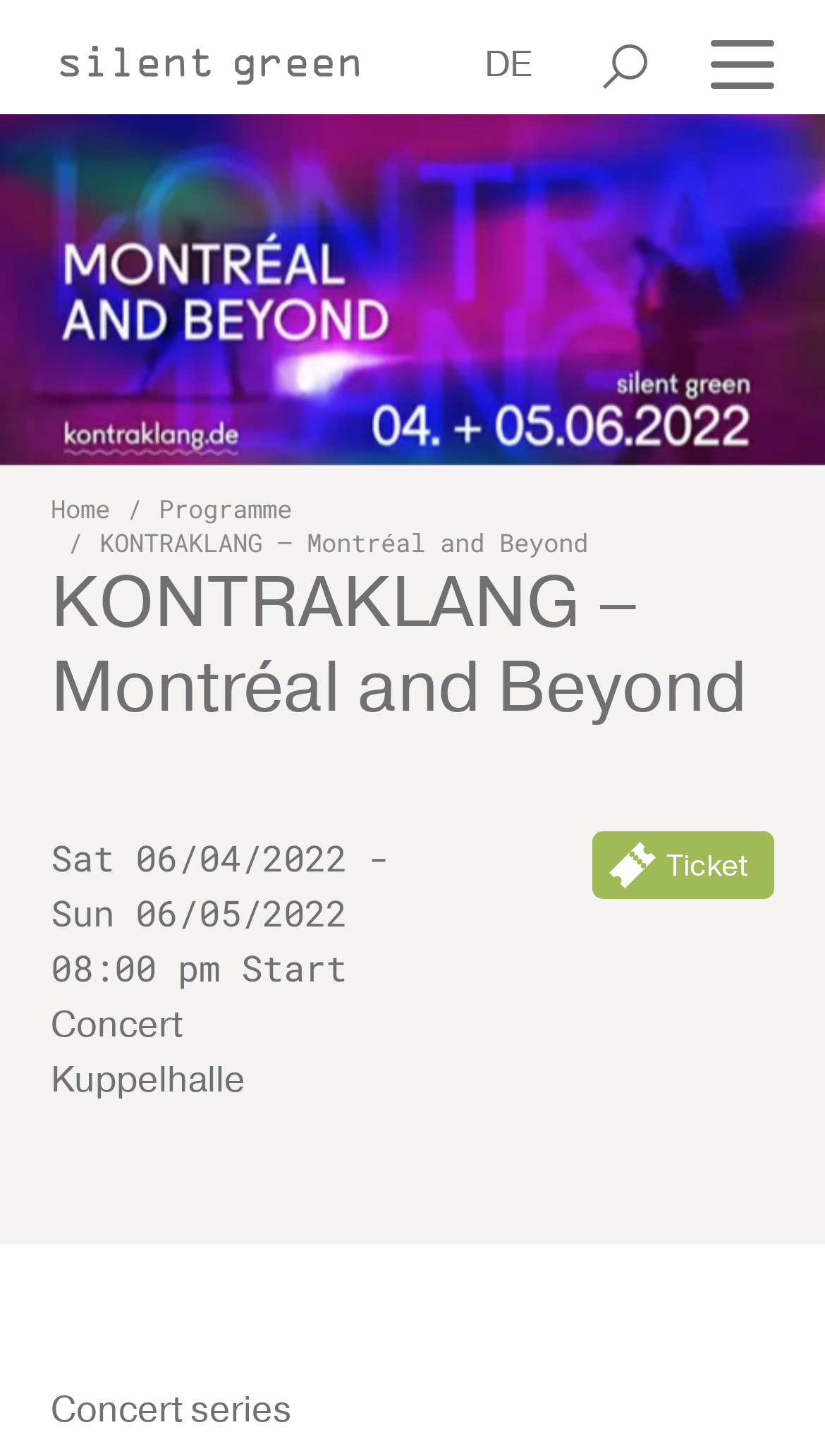Answer the question with a single word or phrase: 
What is the event type?

Concert